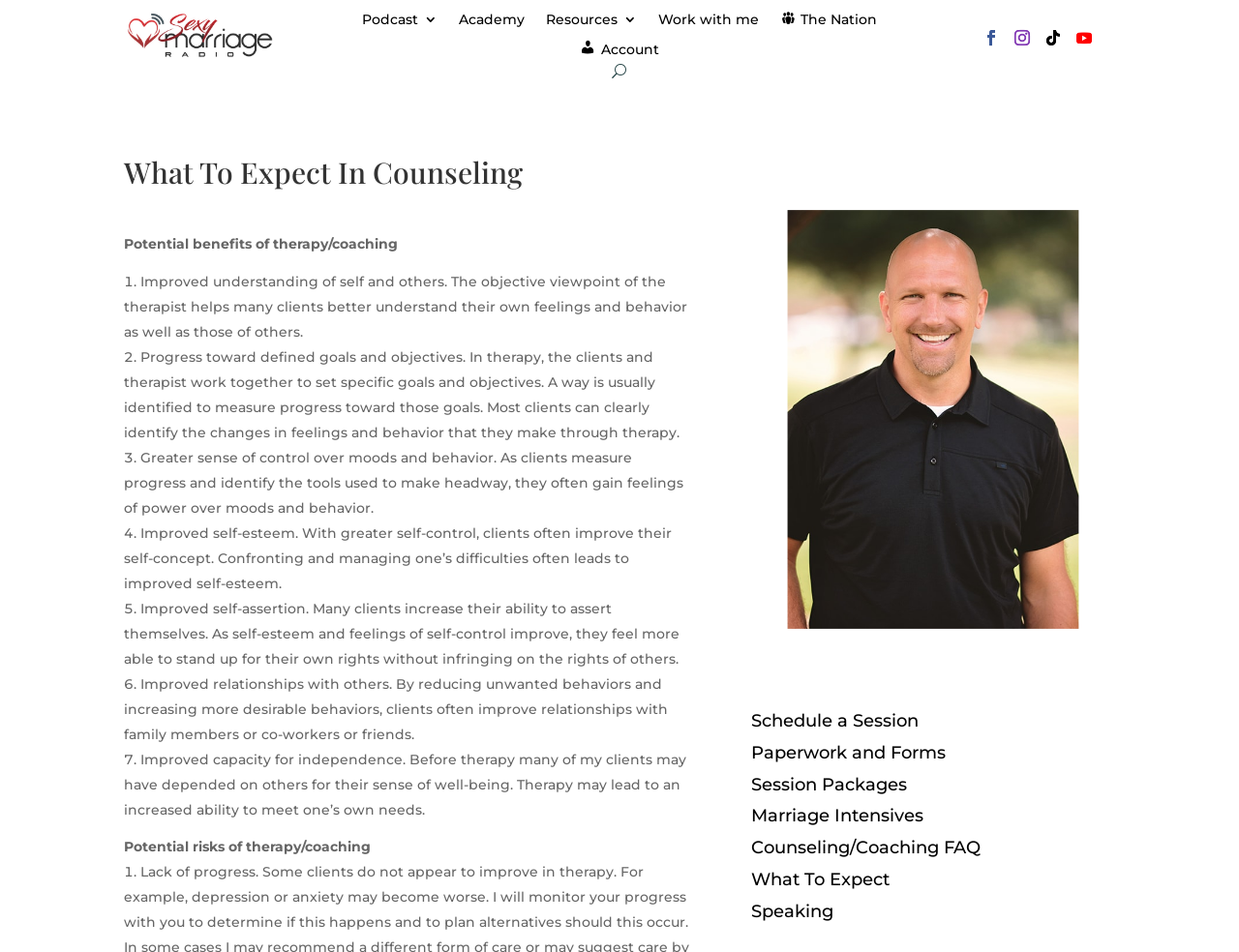Respond with a single word or phrase to the following question: How many list markers are there in the webpage?

7